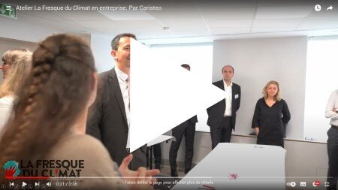Is the image a still photo or a video?
Refer to the image and give a detailed response to the question.

The presence of a play button in the image suggests that this might be a video capturing the dynamics and interactions during the session, which implies that the image may not be a still photo, but rather a video.